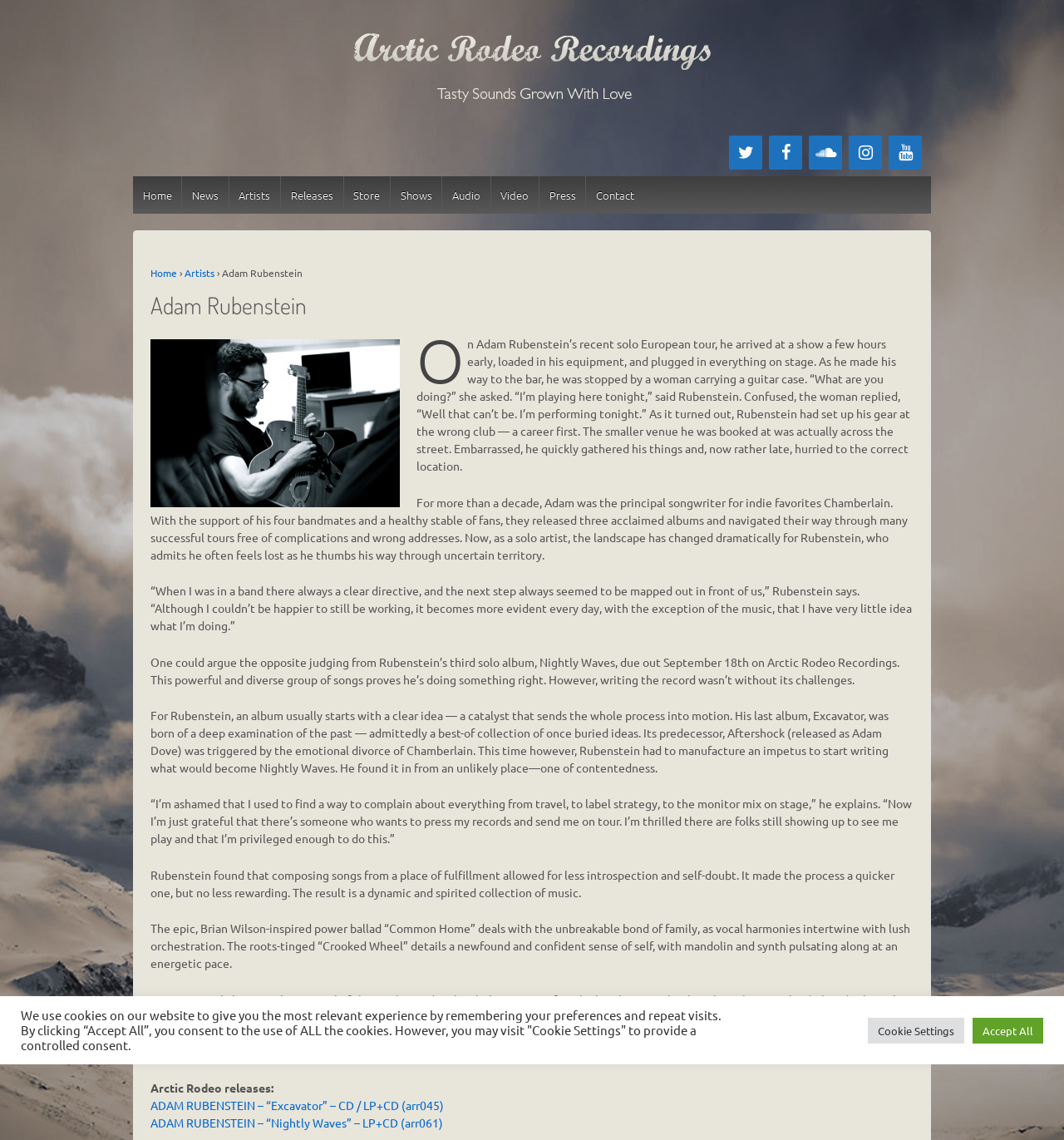Utilize the details in the image to thoroughly answer the following question: What is the theme of Adam Rubenstein's song 'Common Home'?

I found the answer by reading the text on the webpage, which describes the song 'Common Home' as dealing with the unbreakable bond of family.